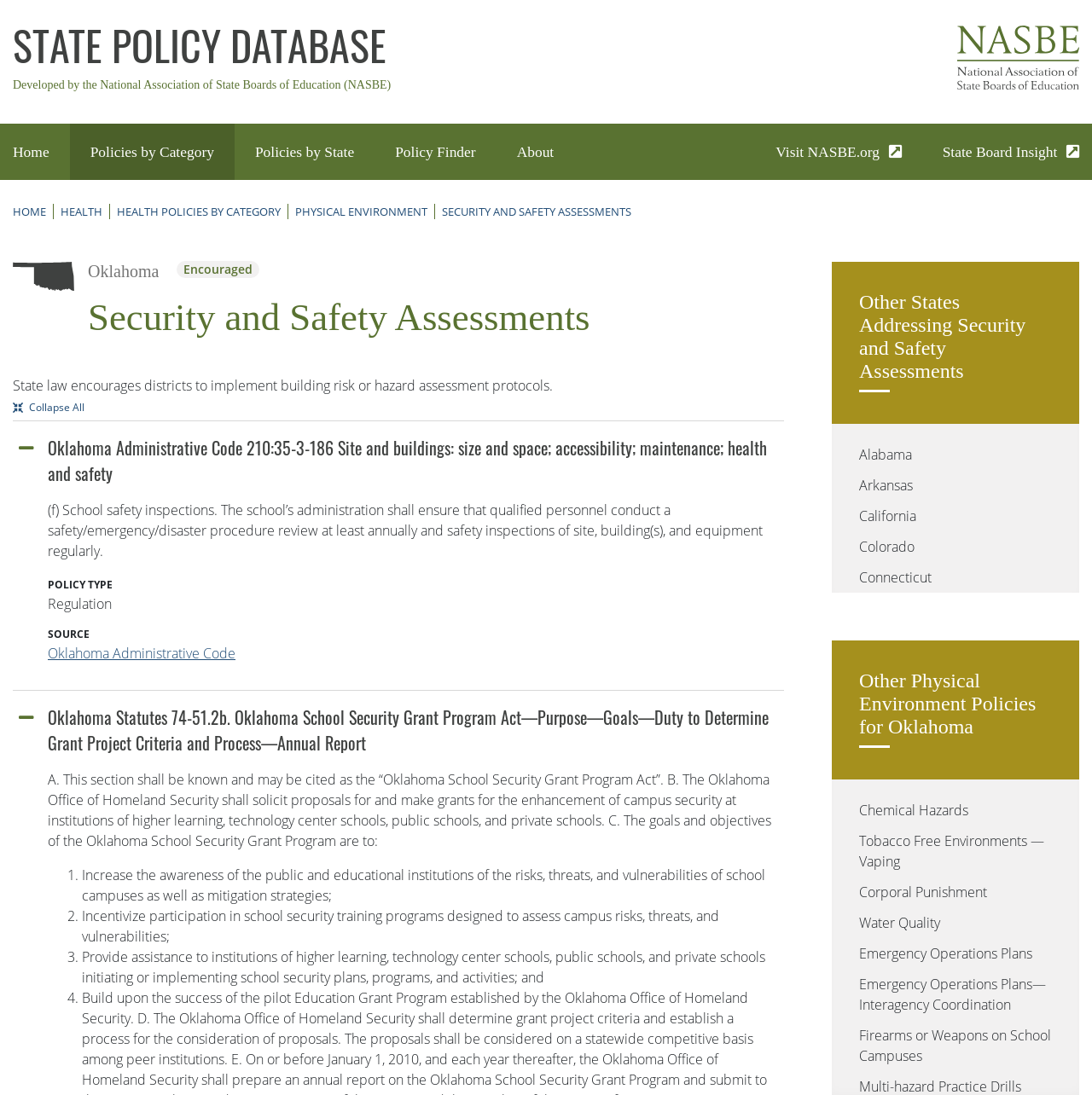Locate the bounding box coordinates of the segment that needs to be clicked to meet this instruction: "Explore Security and Safety Assessments policies in Alabama".

[0.787, 0.406, 0.835, 0.424]